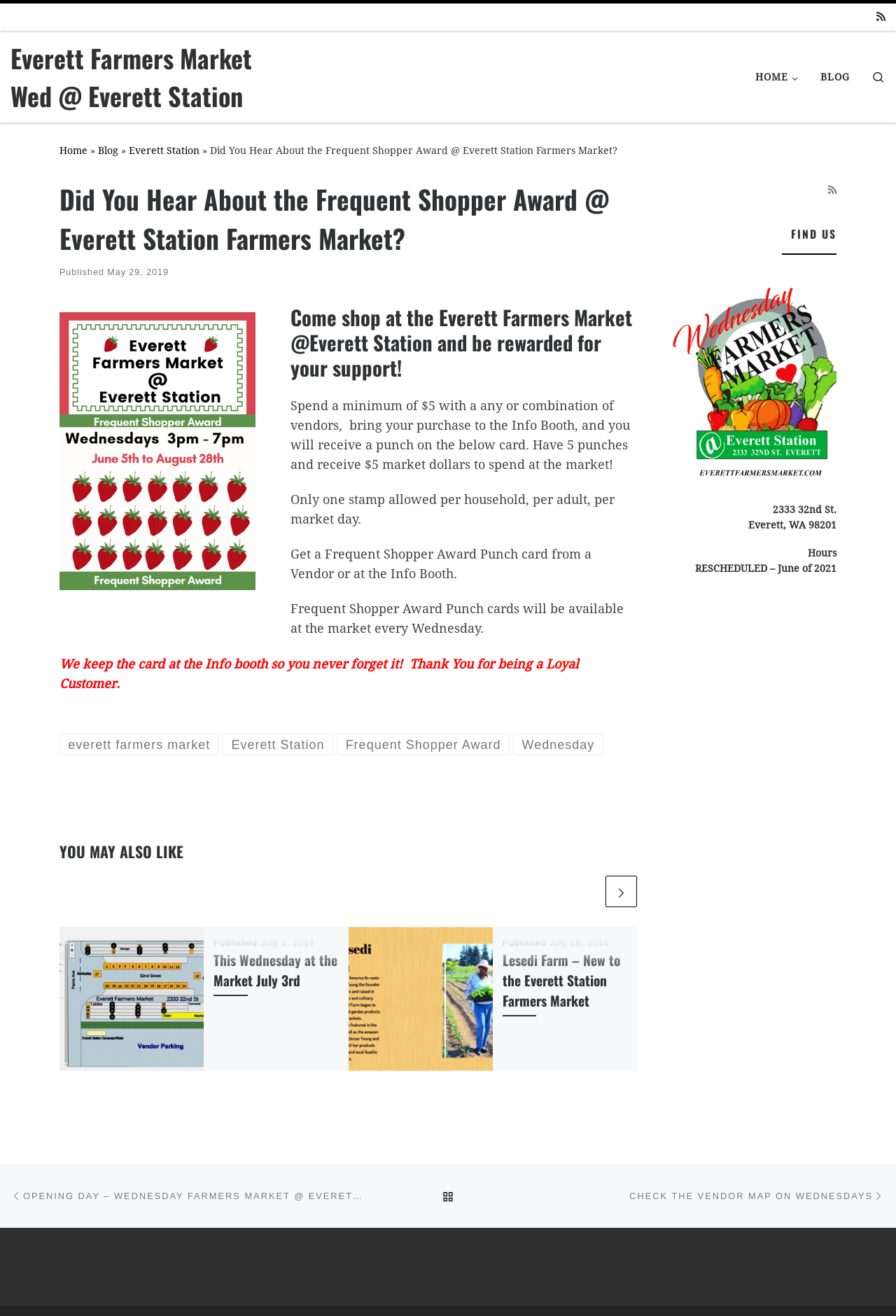Identify the bounding box of the HTML element described here: "Back to post list". Provide the coordinates as four float numbers between 0 and 1: [left, top, right, bottom].

[0.492, 0.895, 0.508, 0.923]